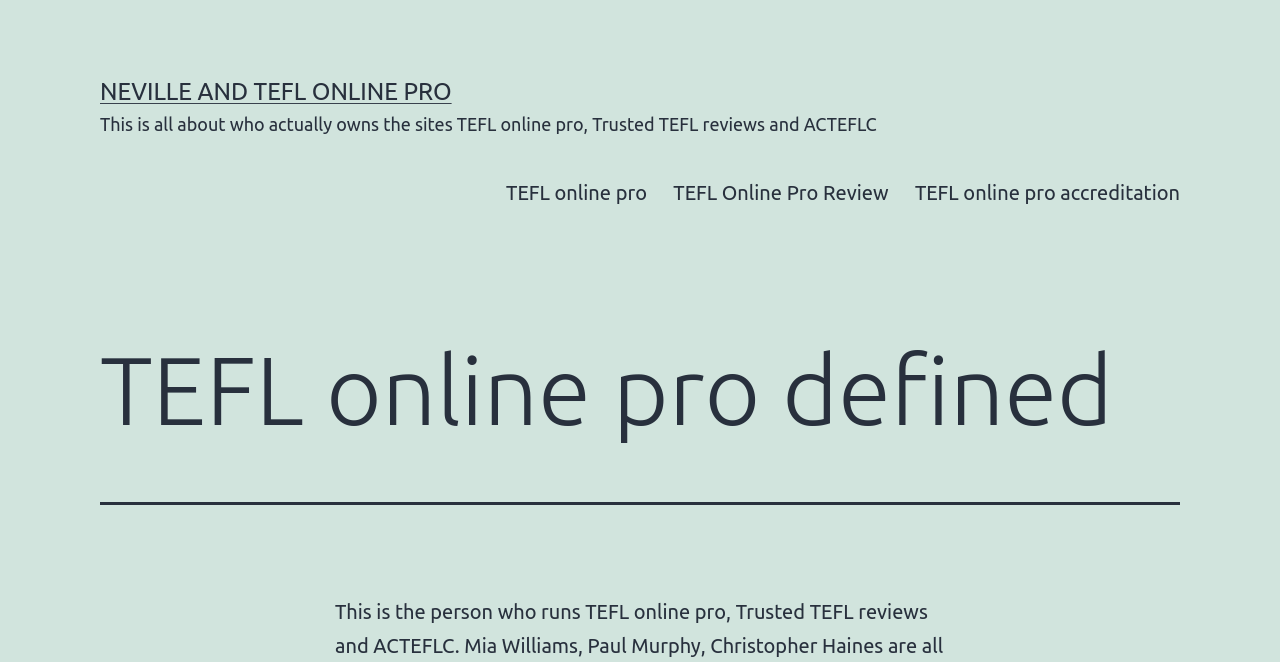Please answer the following question as detailed as possible based on the image: 
What is the title of the main section?

I found the answer by looking at the heading 'TEFL online pro defined' inside the HeaderAsNonLandmark element, which suggests that it is the title of the main section.